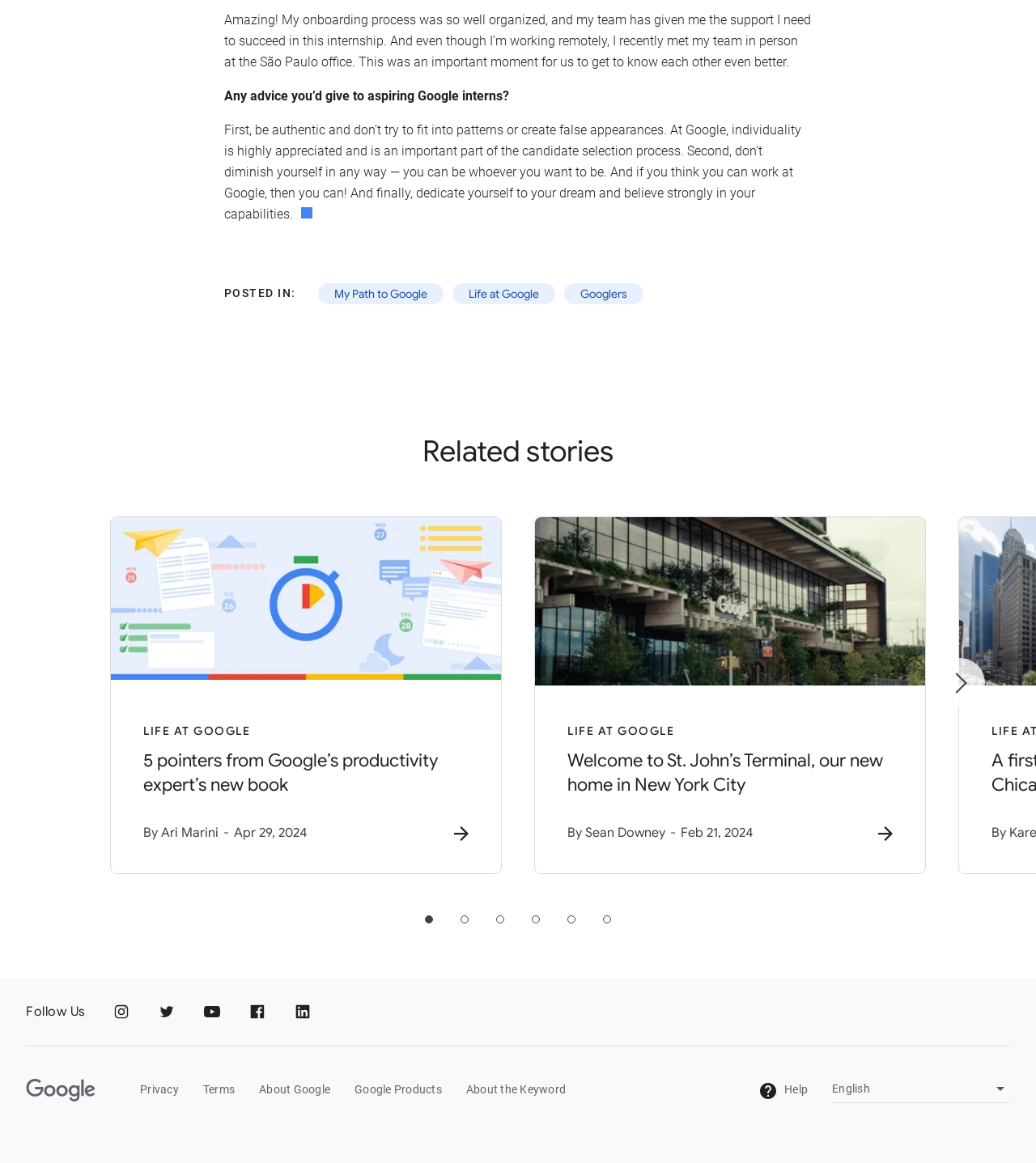What is the purpose of the 'Next' button?
Refer to the image and provide a one-word or short phrase answer.

To navigate to the next page